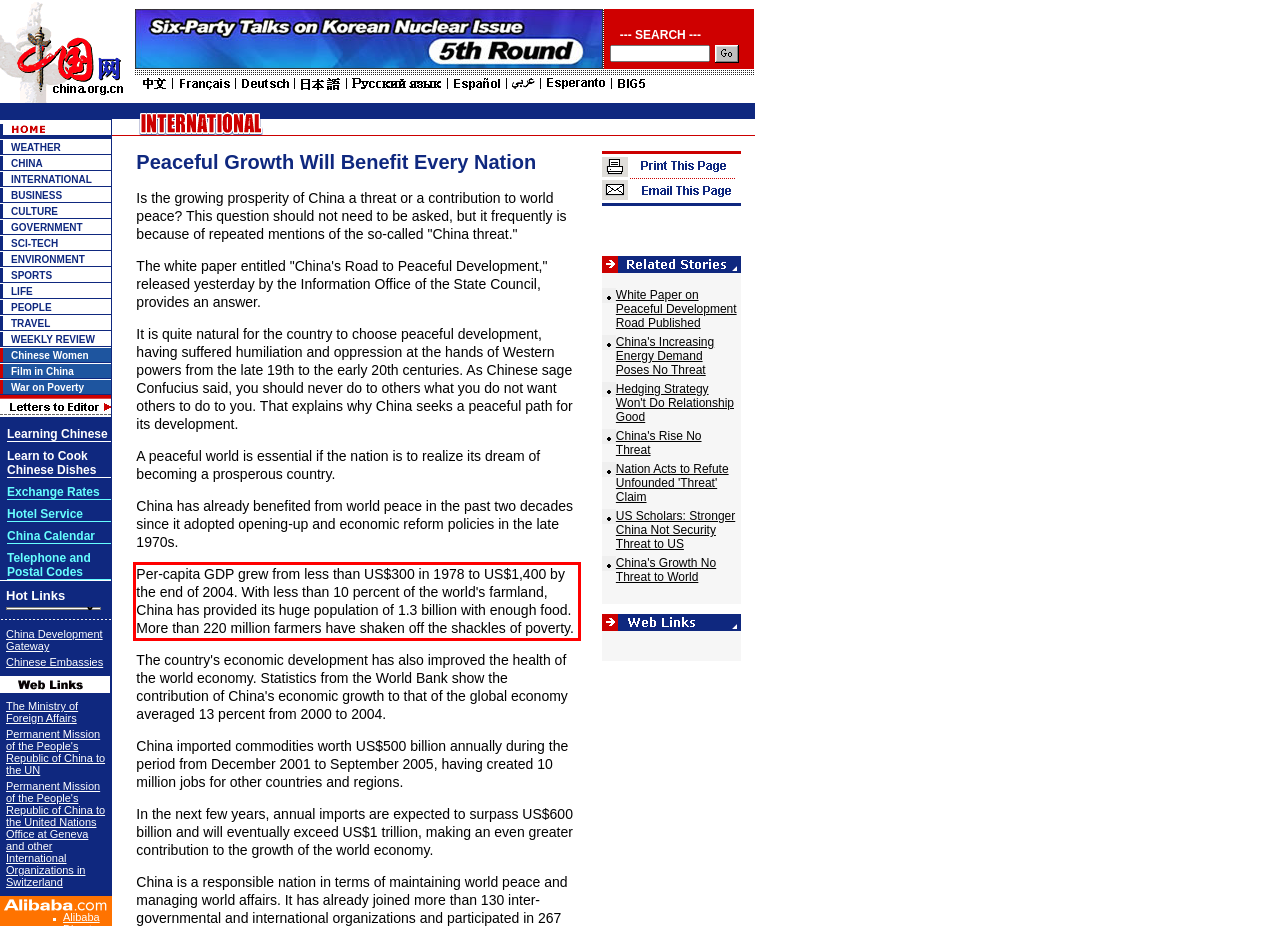Review the screenshot of the webpage and recognize the text inside the red rectangle bounding box. Provide the extracted text content.

Per-capita GDP grew from less than US$300 in 1978 to US$1,400 by the end of 2004. With less than 10 percent of the world's farmland, China has provided its huge population of 1.3 billion with enough food. More than 220 million farmers have shaken off the shackles of poverty.